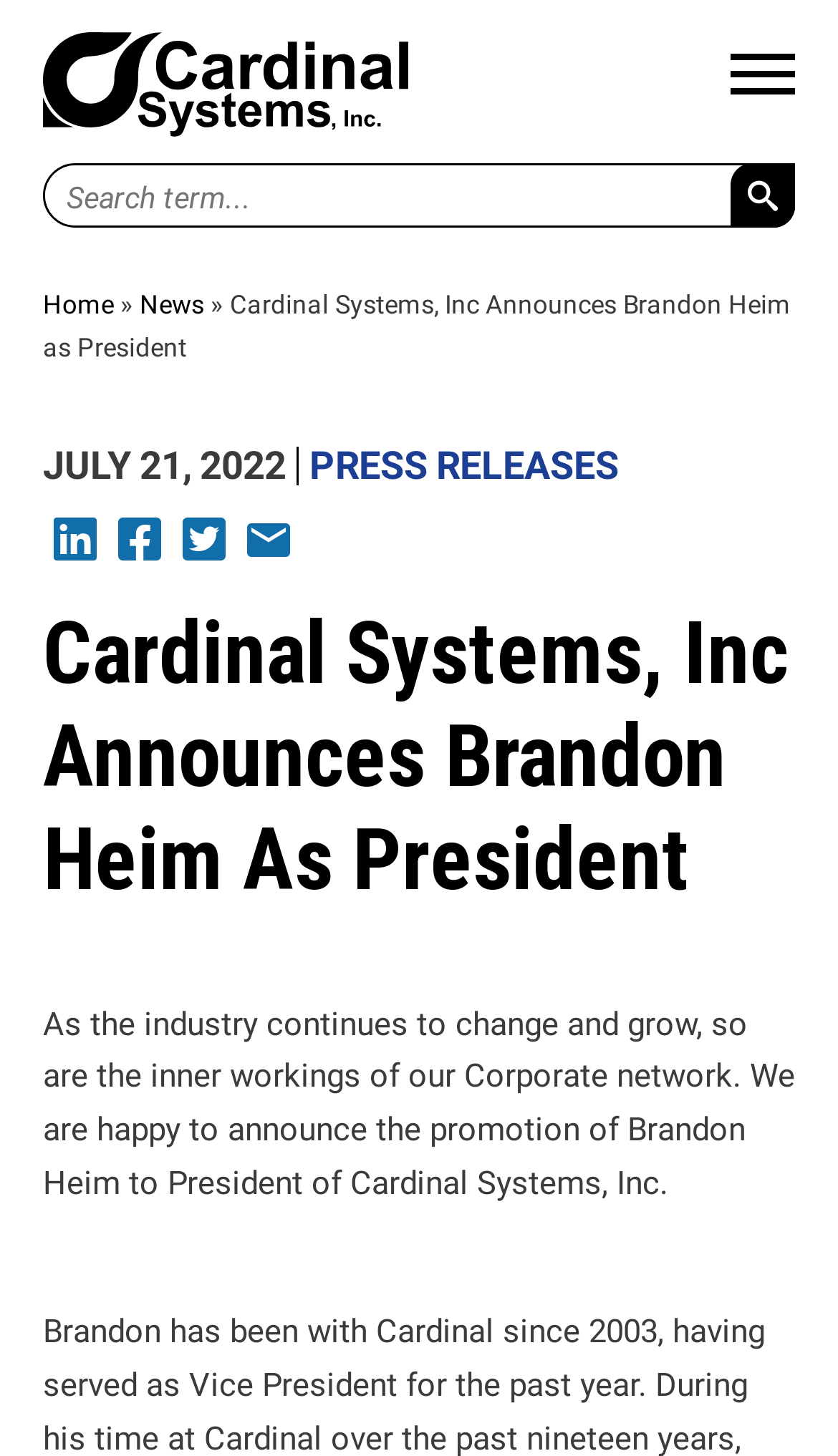Locate the UI element that matches the description Cambiar navegación in the webpage screenshot. Return the bounding box coordinates in the format (top-left x, top-left y, bottom-right x, bottom-right y), with values ranging from 0 to 1.

None